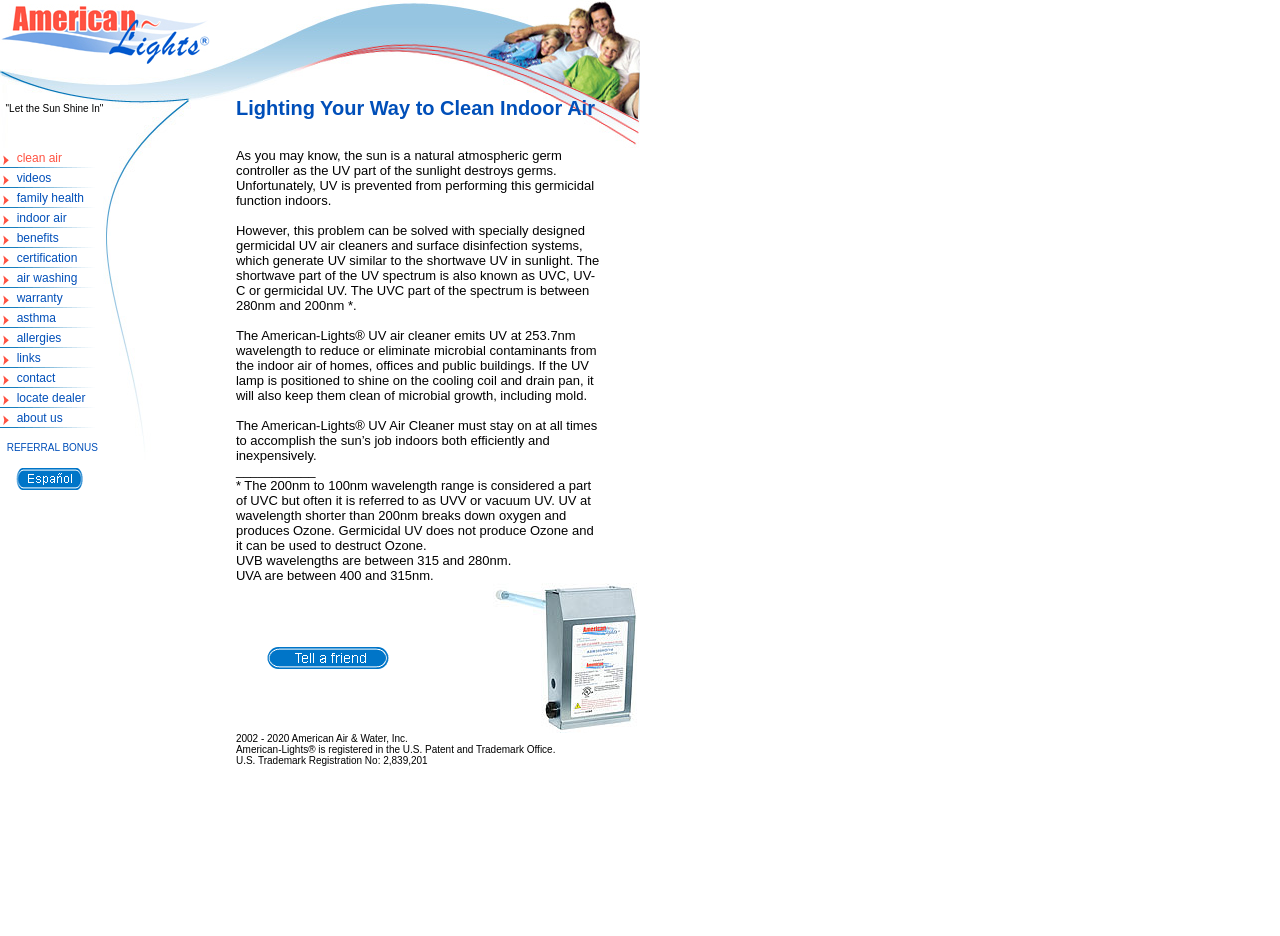Please provide a brief answer to the following inquiry using a single word or phrase:
What is the range of UVC wavelength?

Between 280nm and 200nm